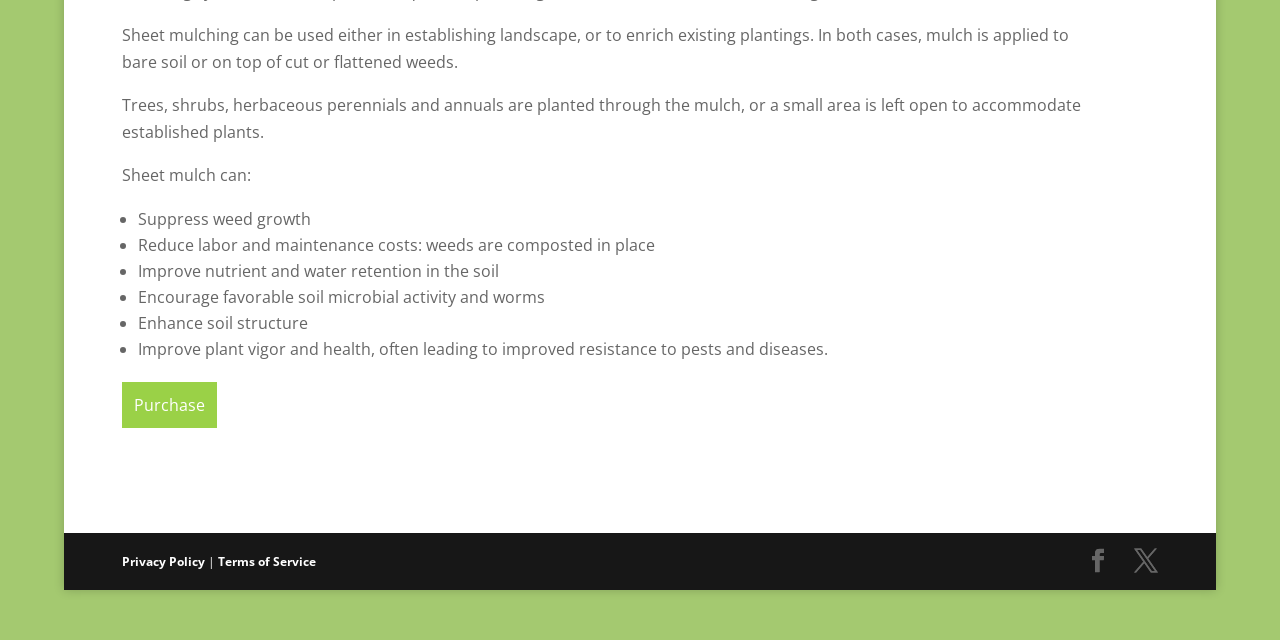For the following element description, predict the bounding box coordinates in the format (top-left x, top-left y, bottom-right x, bottom-right y). All values should be floating point numbers between 0 and 1. Description: Privacy Policy

[0.095, 0.863, 0.16, 0.89]